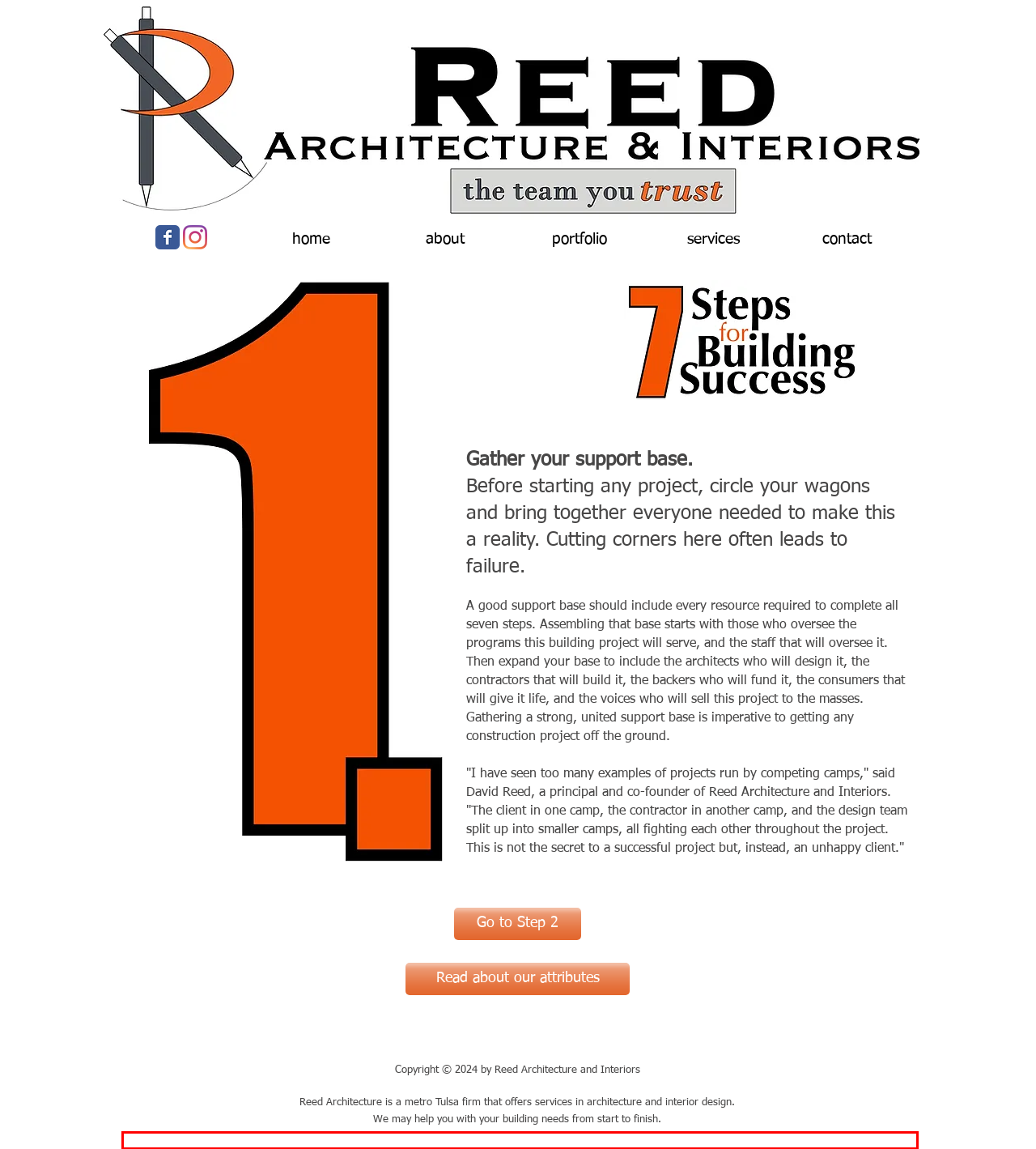Please extract the text content from the UI element enclosed by the red rectangle in the screenshot.

Tulsa, Sapulpa, Owasso, Jenks, Broken Arrow, Sand Springs, Claremore, Kellyville, Glenpool, Bixby, Muskogee, Tahlequah, Cherokee, Creek, Osage, Bartlesville, Warr Acres, Pawhuska, Ponca City, Nichols Hills, Miami, Bristow, Okmulgee, McAlester, Bethany, Oklahoma City, school architecture, education architecture, church architecture, civic architecture, commercial architecture, retail architecture, office architecture, spiritual architecture, office design, church design, school design, campus design, campus architecture, expansion, renovation, Route 66, AIA Oklahoma, AIA Eastern Oklahoma